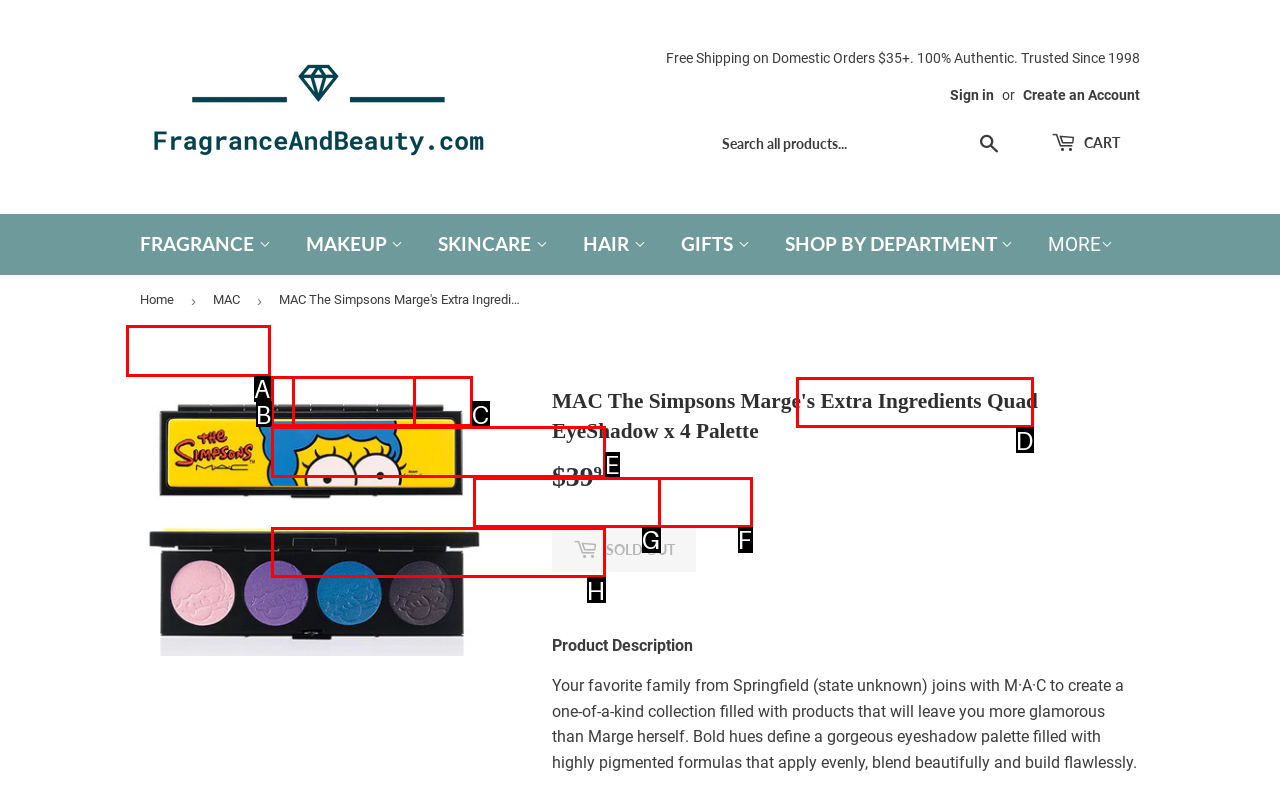Based on the element description: Perfumed Bath & Shower Gel, choose the best matching option. Provide the letter of the option directly.

H